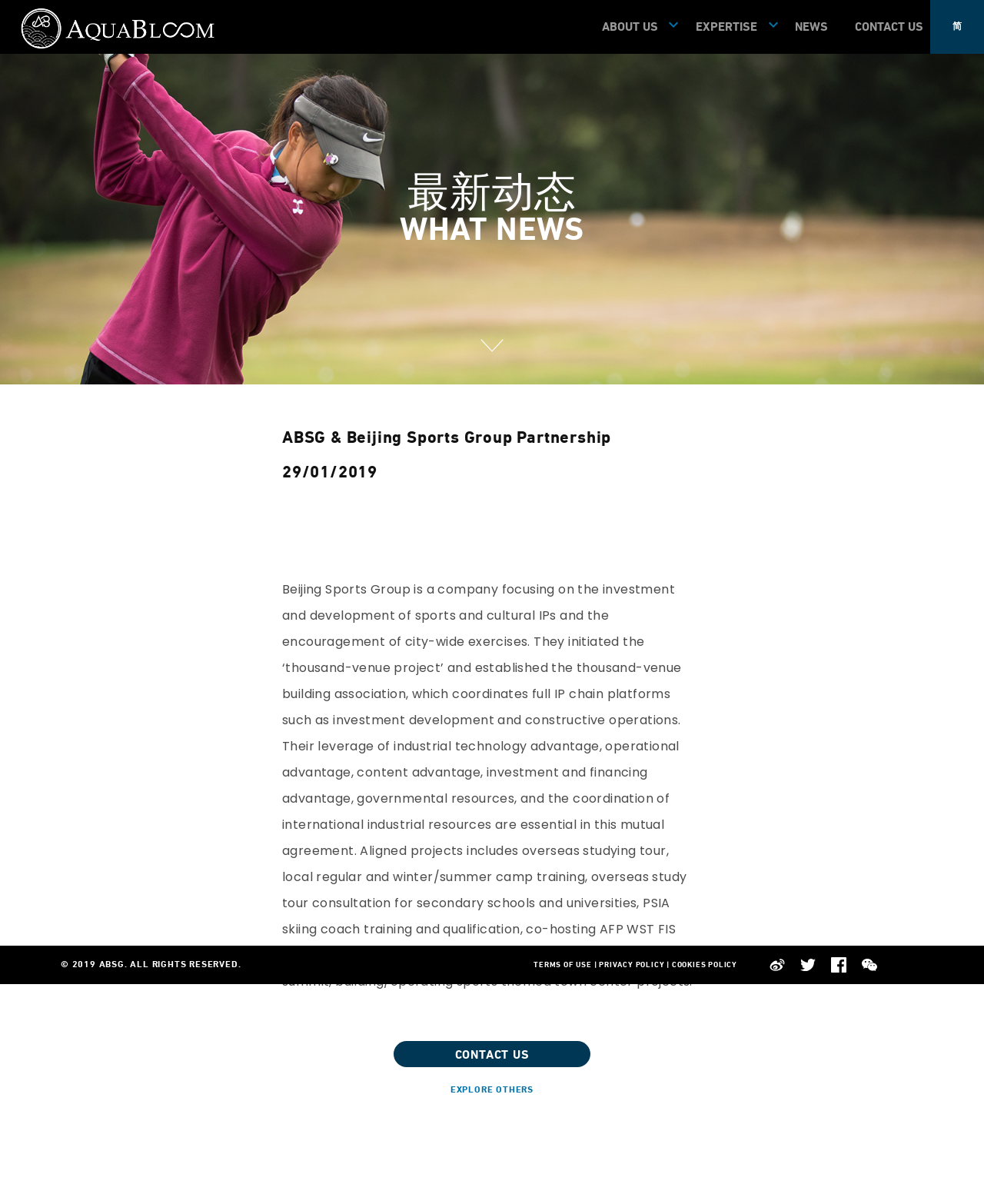Provide the bounding box coordinates of the area you need to click to execute the following instruction: "Click EXPERTISE".

[0.707, 0.018, 0.769, 0.028]